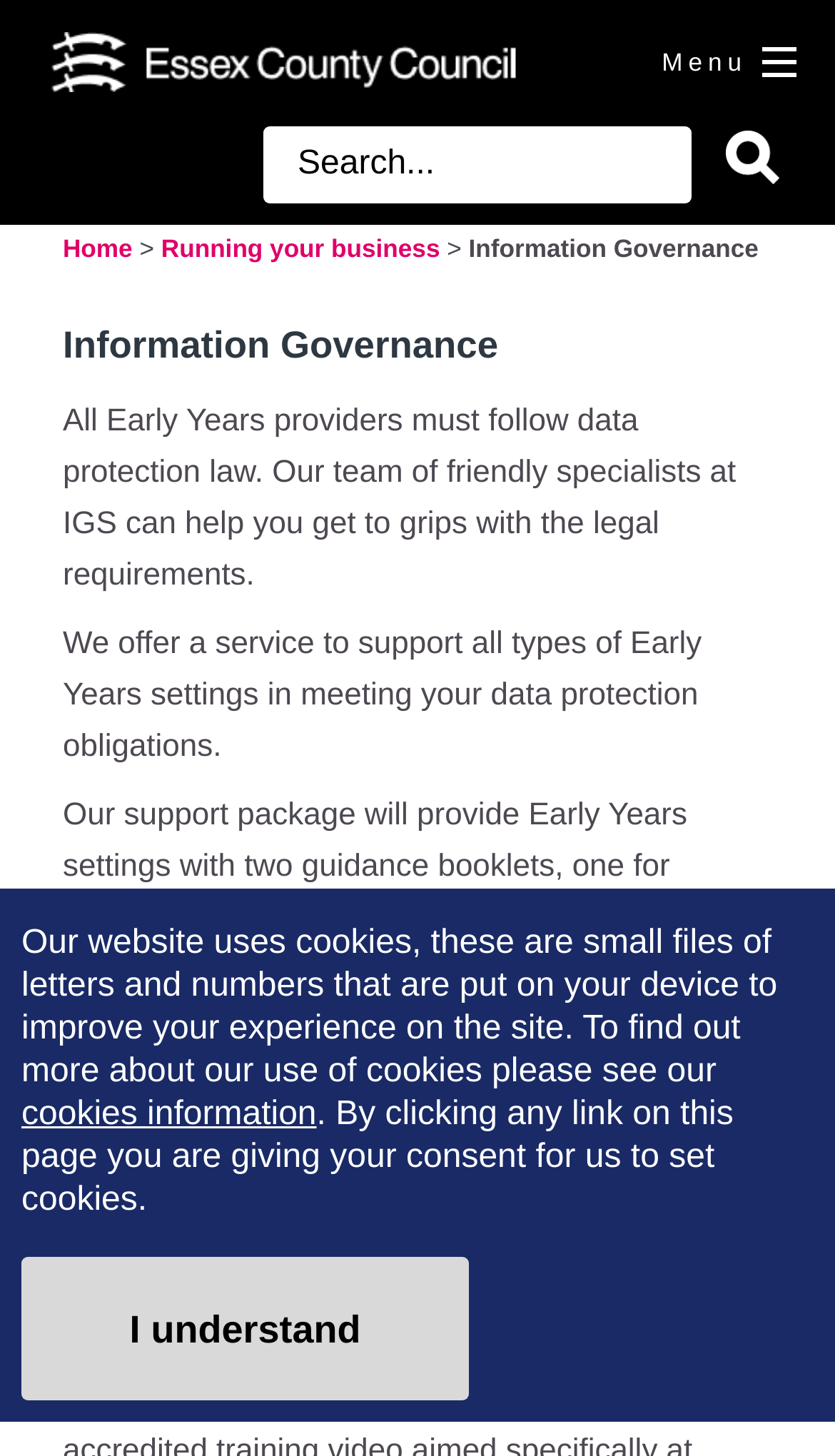What is the logo of the website?
Using the visual information from the image, give a one-word or short-phrase answer.

Essex County Council